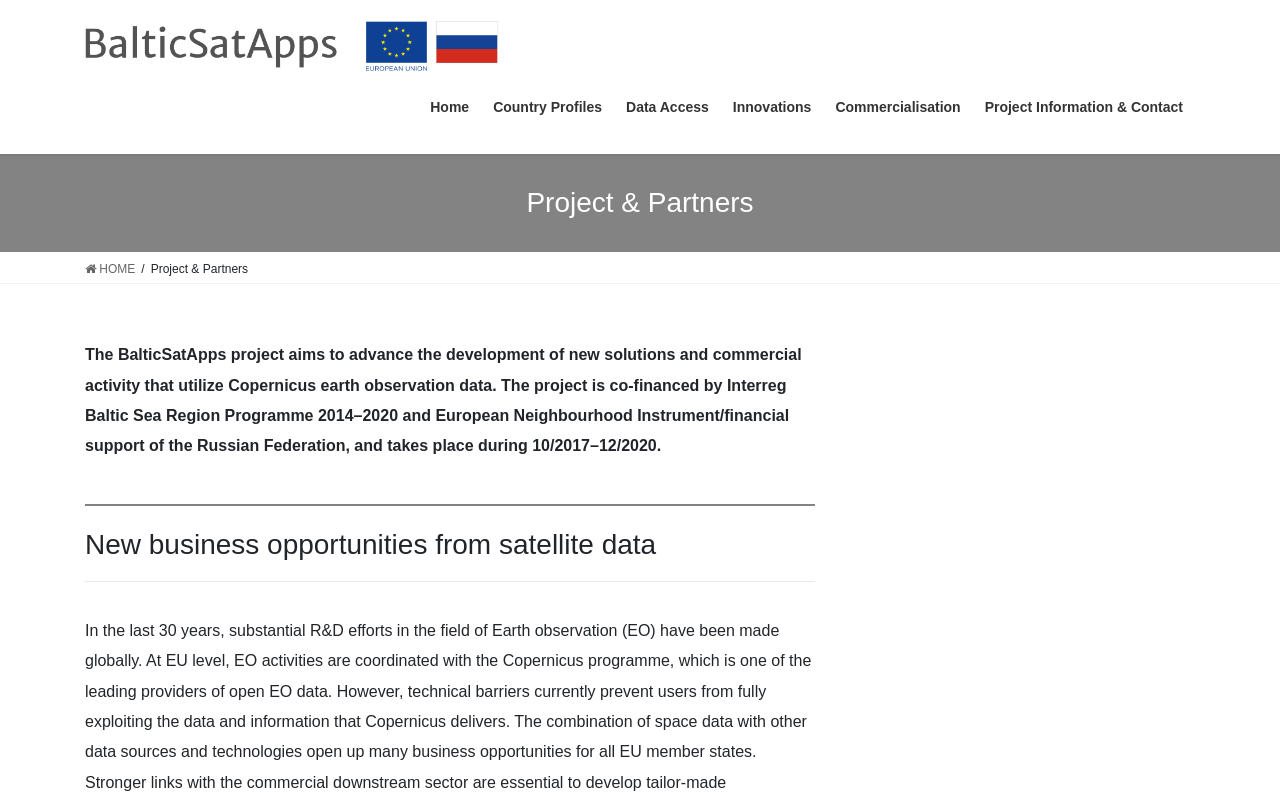What is the name of the project?
Kindly offer a comprehensive and detailed response to the question.

The name of the project can be found in the top-left corner of the webpage, where it is written as 'Project & Partners | BalticSatApps' and also as a link 'BalticSatApps' with an image.